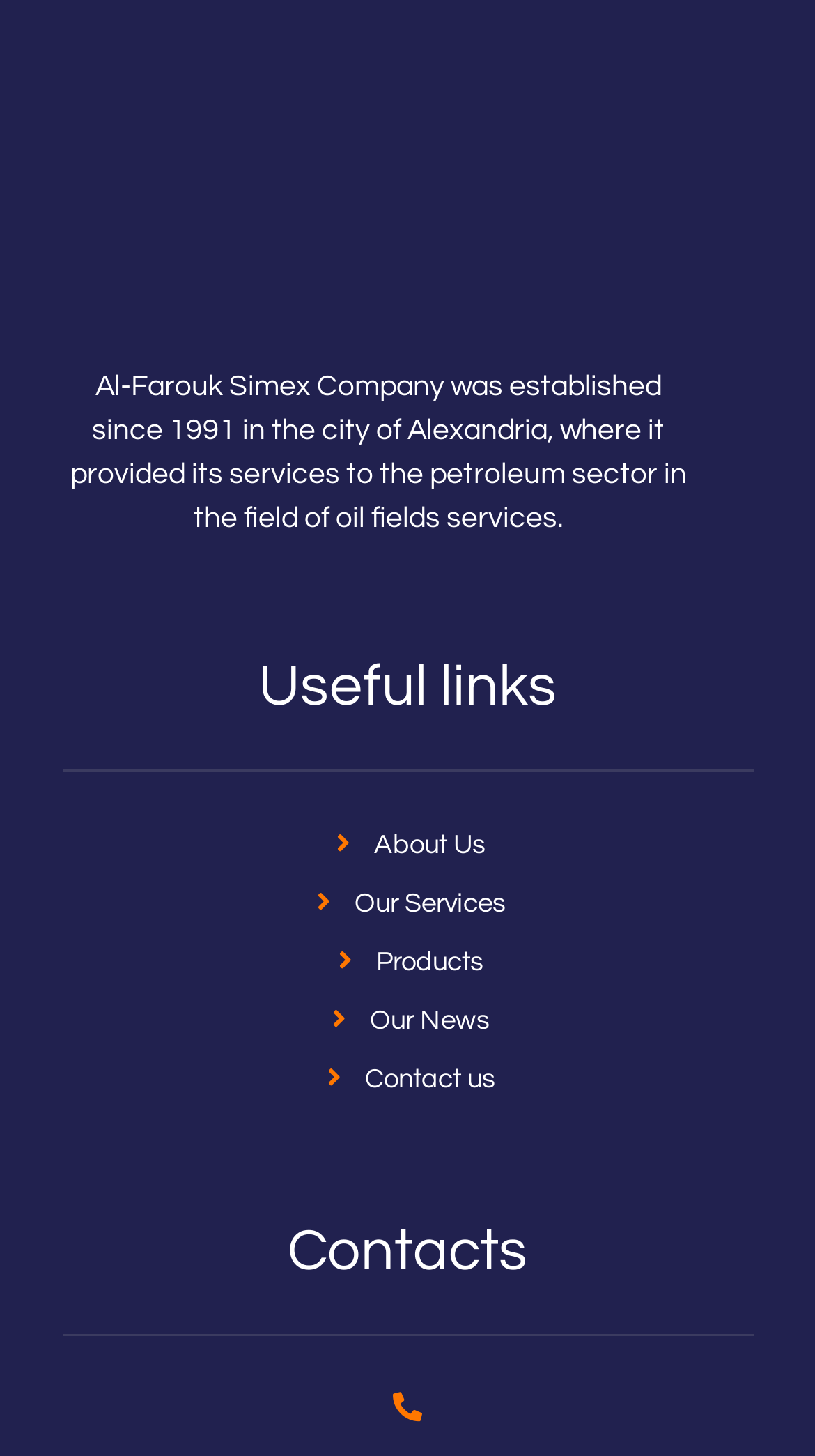In which city was Al-Farouk Simex Company established?
Identify the answer in the screenshot and reply with a single word or phrase.

Alexandria